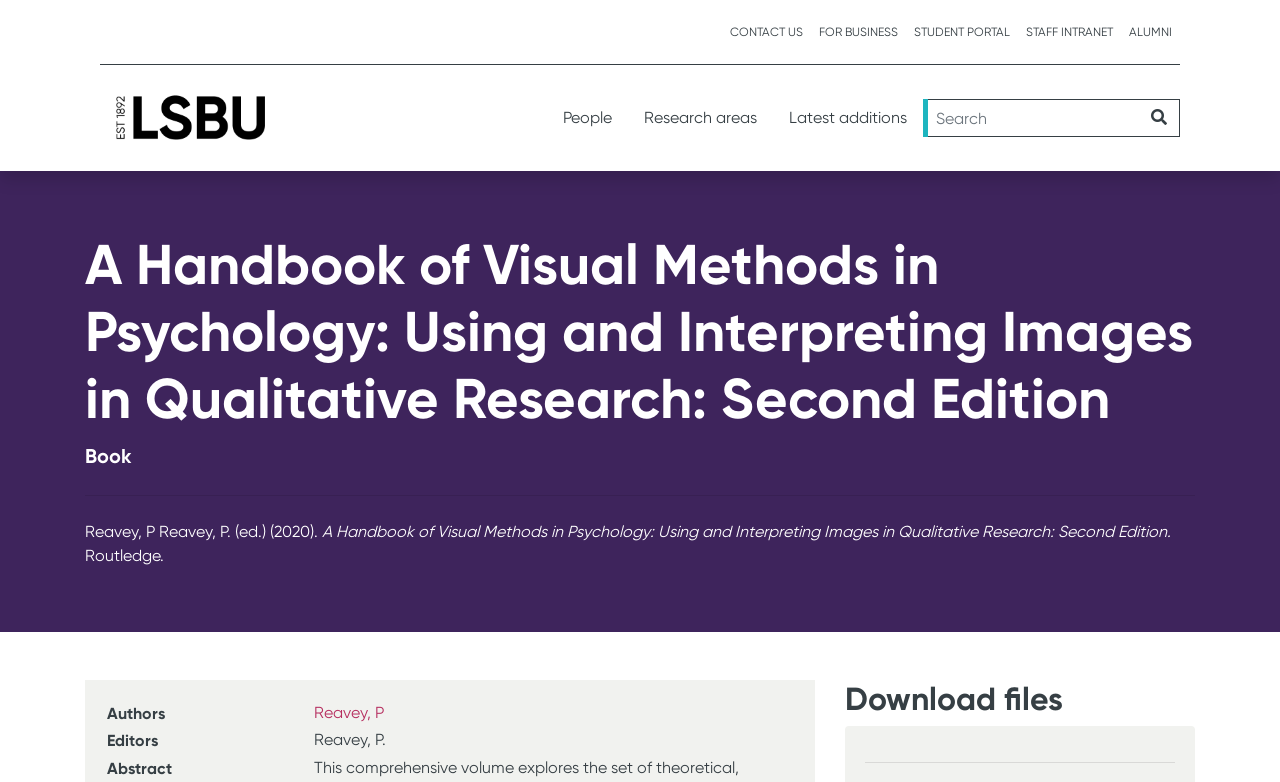Generate a comprehensive caption for the webpage you are viewing.

This webpage is about a book titled "A Handbook of Visual Methods in Psychology: Using and Interpreting Images in Qualitative Research: Second Edition" published by Routledge. At the top, there are five links: "CONTACT US", "FOR BUSINESS", "STUDENT PORTAL", "STAFF INTRANET", and "ALUMNI", aligned horizontally. Below these links, there is a logo of "LSBU Open Research" with a link to the same. 

On the left side, there are four links: "People", "Research areas", "Latest additions", and a search box with a "Search" button. The search box is located at the bottom of these links. 

The main content of the webpage is about the book. The title of the book is displayed prominently, followed by the author's name, "Reavey, P", and the publication year, "2020". Below this, there is a horizontal separator line. Then, there is a section with the book's title again, followed by the publisher's name, "Routledge". 

Underneath, there is a table with two rows, each containing information about the authors and editors of the book. The authors' names are clickable links. 

At the bottom of the page, there is a heading "Download files" followed by a horizontal separator line.